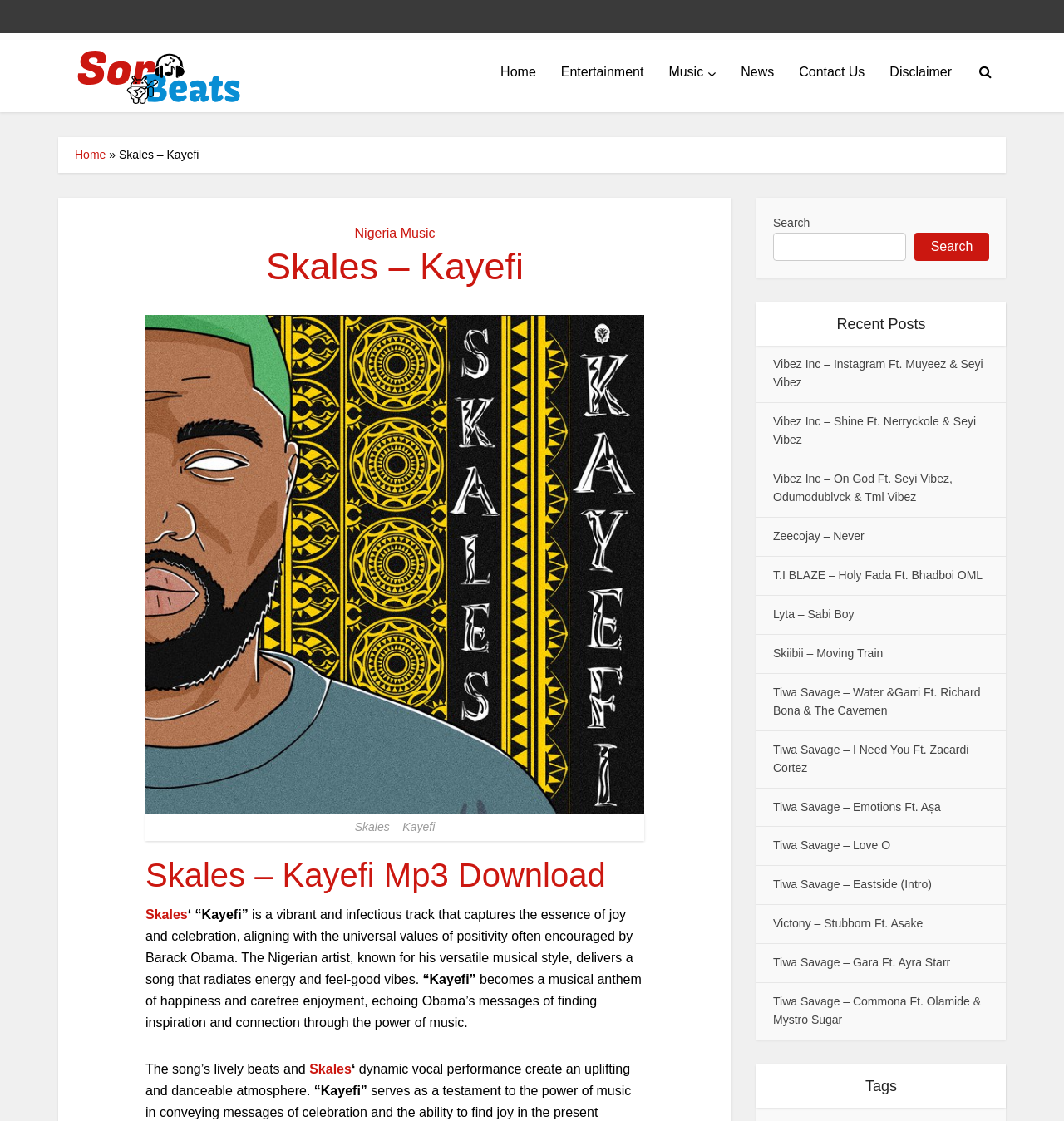Identify the bounding box coordinates of the area that should be clicked in order to complete the given instruction: "Read the post about 'Skales – Kayefi'". The bounding box coordinates should be four float numbers between 0 and 1, i.e., [left, top, right, bottom].

[0.137, 0.762, 0.605, 0.799]